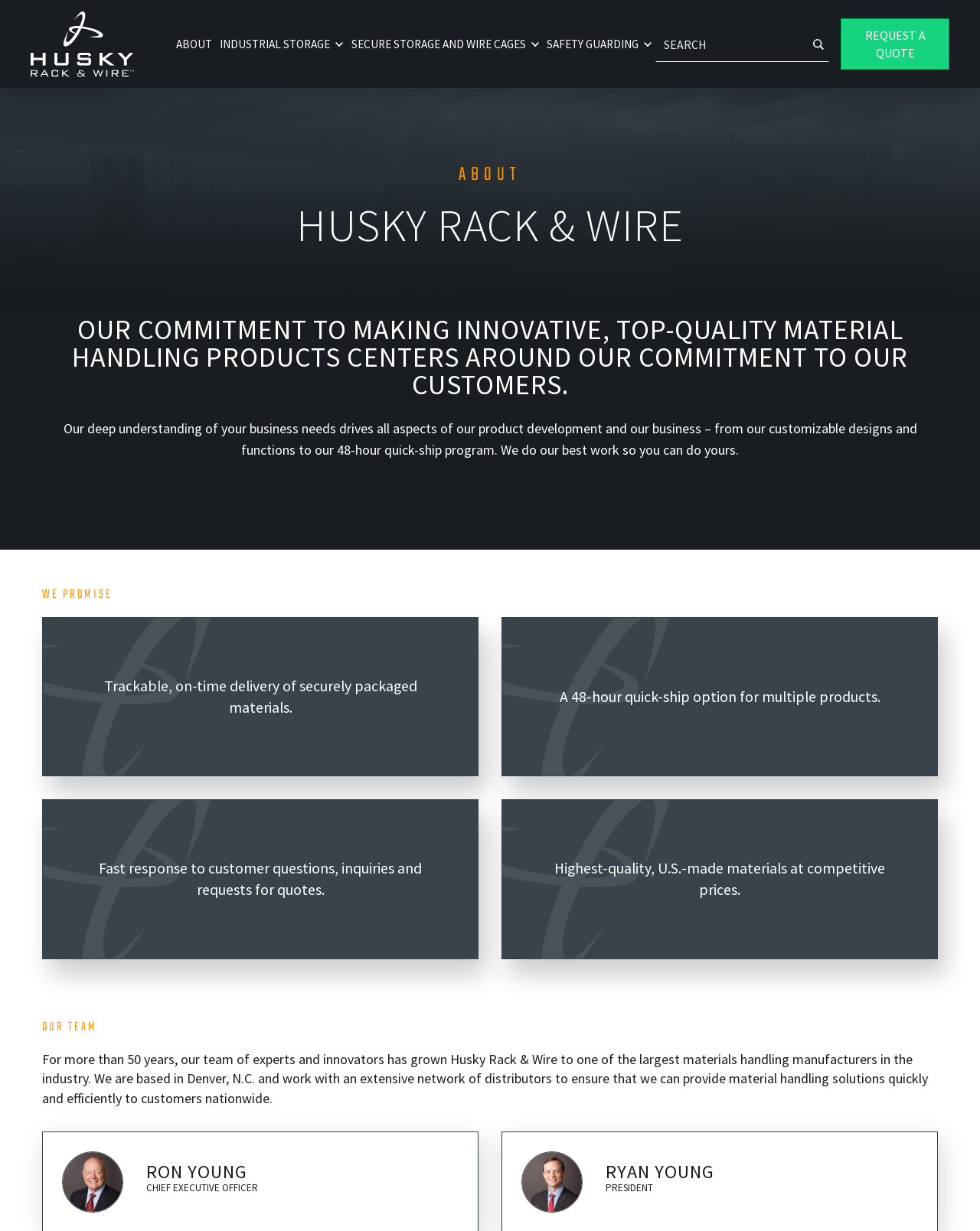Who is the Chief Executive Officer?
Kindly offer a comprehensive and detailed response to the question.

Based on the webpage, the Chief Executive Officer is Ron Young, which is evident from the image and heading 'RON YOUNG' and the static text 'CHIEF EXECUTIVE OFFICER' below it.